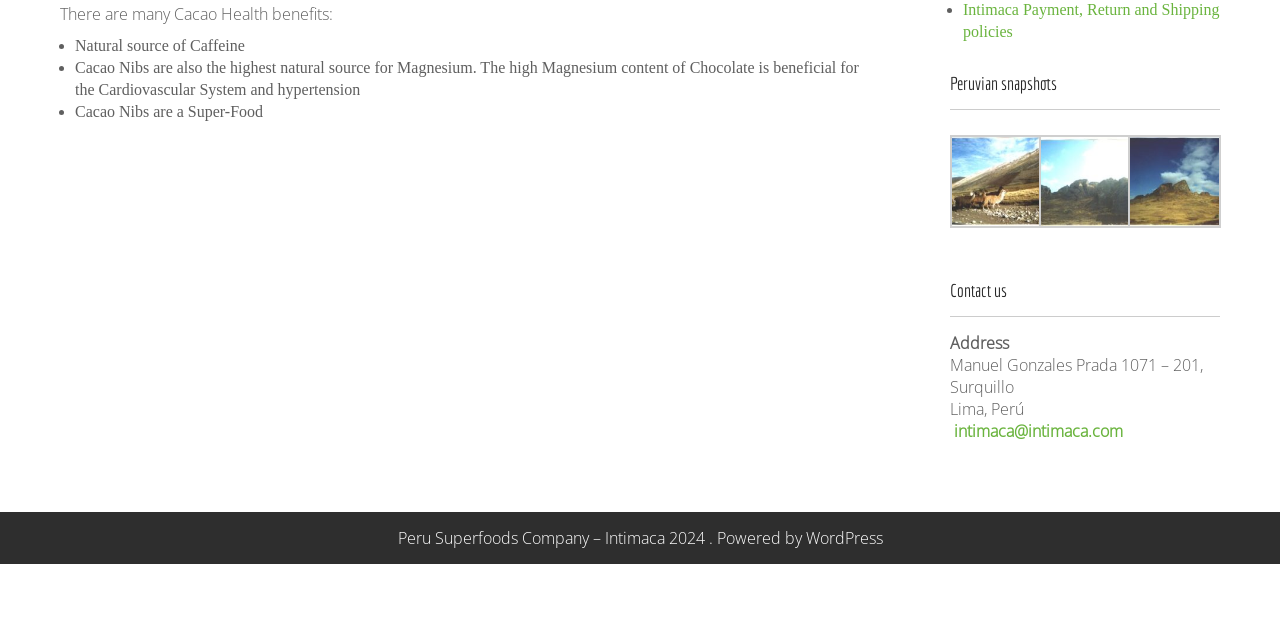Extract the bounding box coordinates for the UI element described as: "call for papers".

None